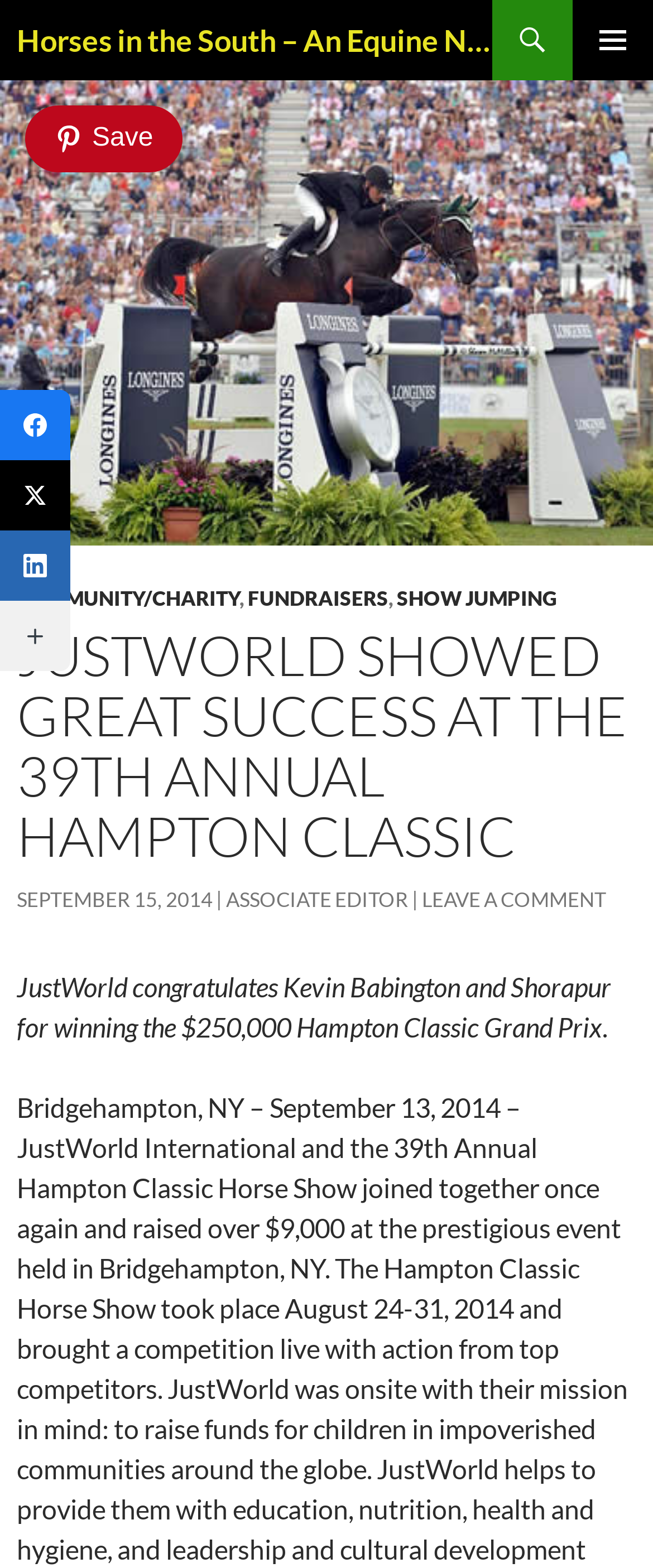What is the date of the article?
Please provide a single word or phrase answer based on the image.

September 15, 2014